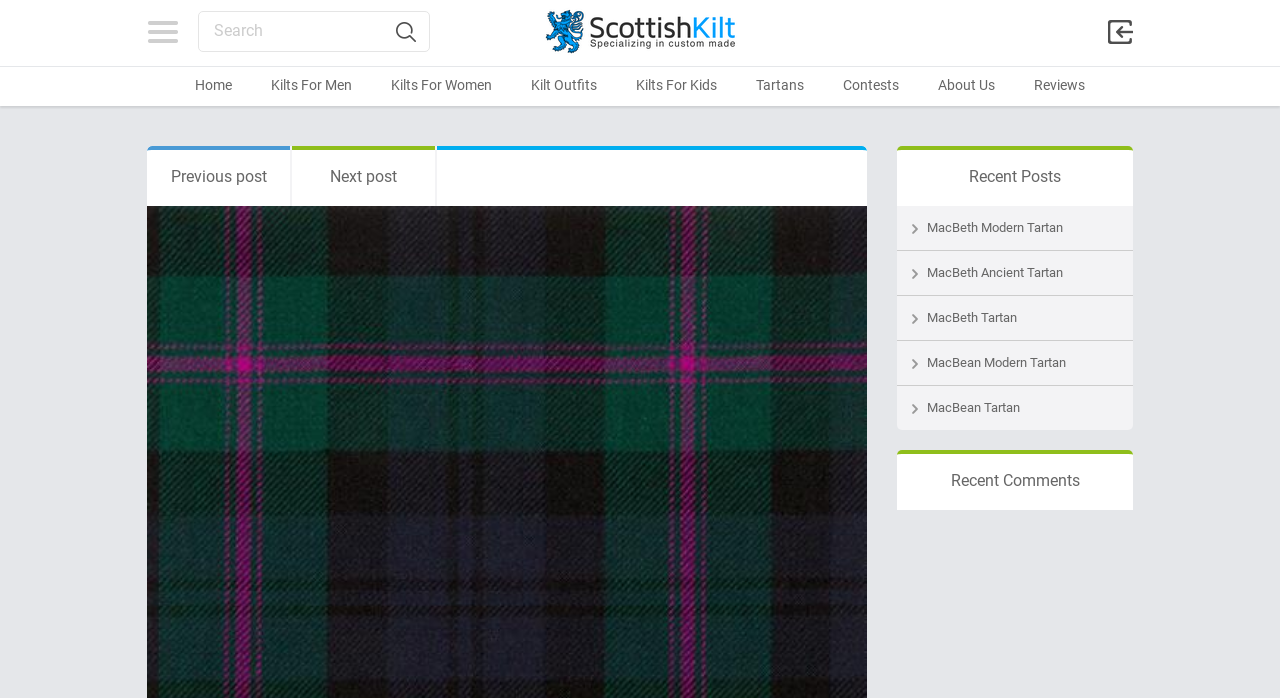Determine the bounding box coordinates of the clickable region to follow the instruction: "Sign in to the account".

[0.865, 0.029, 0.885, 0.063]